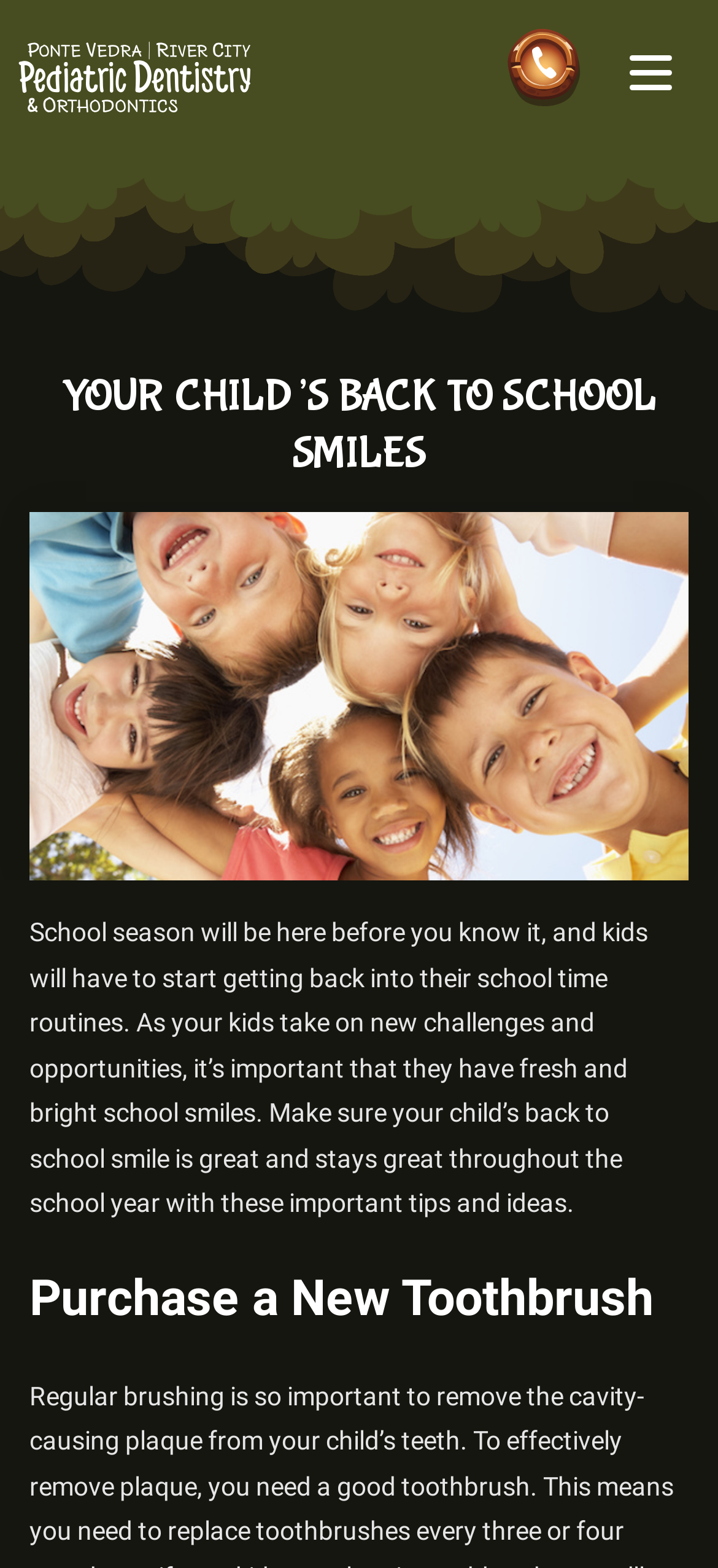Please answer the following question using a single word or phrase: 
What is the purpose of the webpage?

To provide tips for back to school smiles